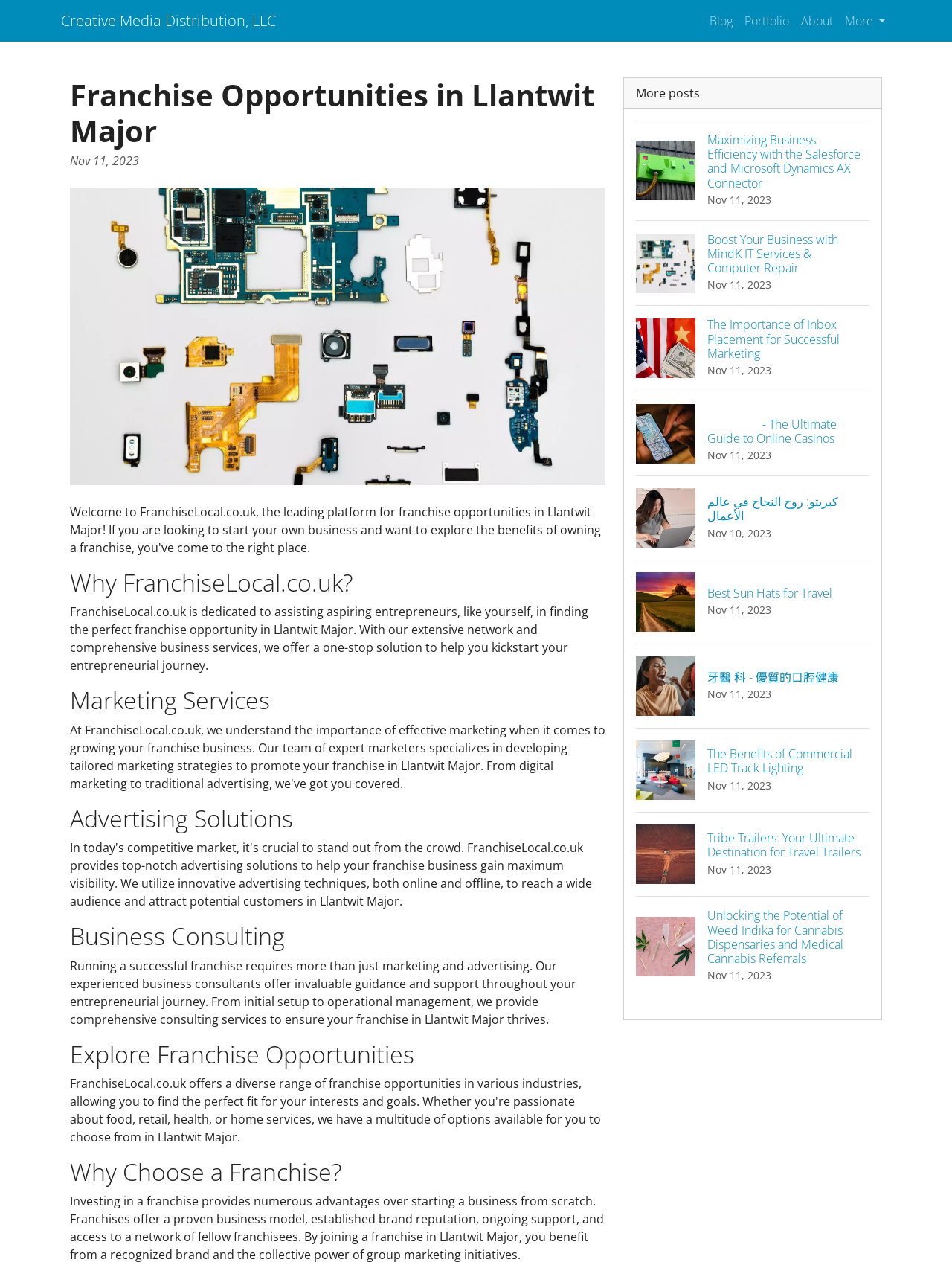Determine the bounding box coordinates of the target area to click to execute the following instruction: "View the 'Maximizing Business Efficiency with the Salesforce and Microsoft Dynamics AX Connector' article."

[0.668, 0.095, 0.913, 0.174]